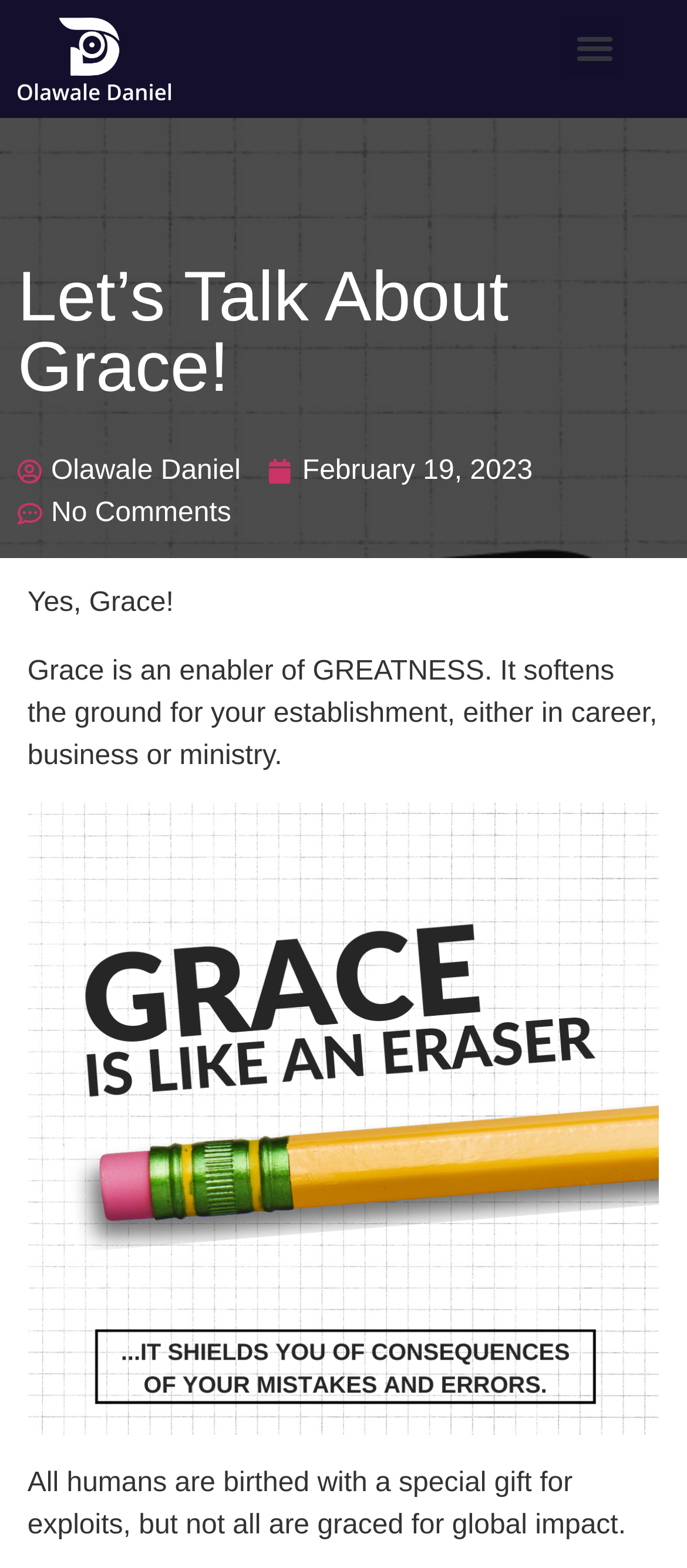Based on the image, please elaborate on the answer to the following question:
What is the main topic of the webpage?

The webpage has multiple mentions of 'Grace' and describes it as an enabler of greatness, indicating that the main topic of the webpage is the concept of Grace.